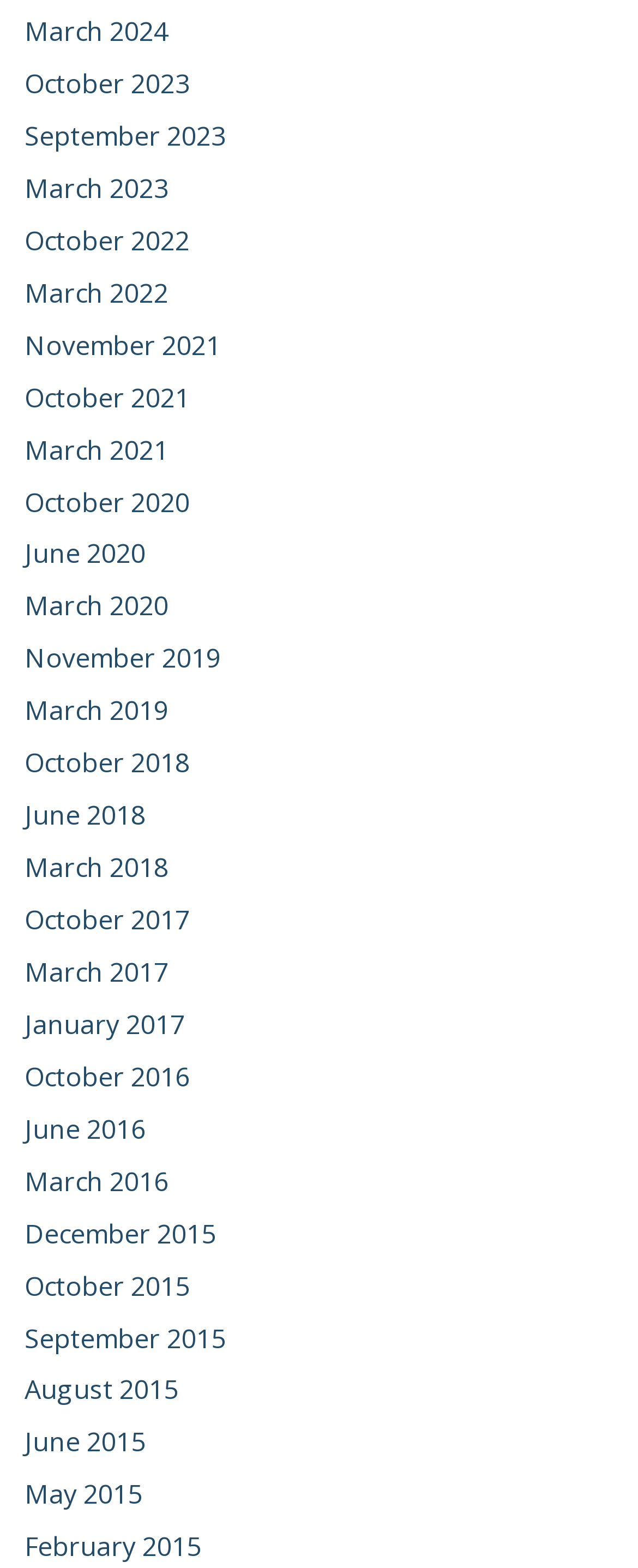How many links are there in total?
Utilize the information in the image to give a detailed answer to the question.

I counted the number of links on the webpage and found that there are 31 links in total, each representing a different month and year.